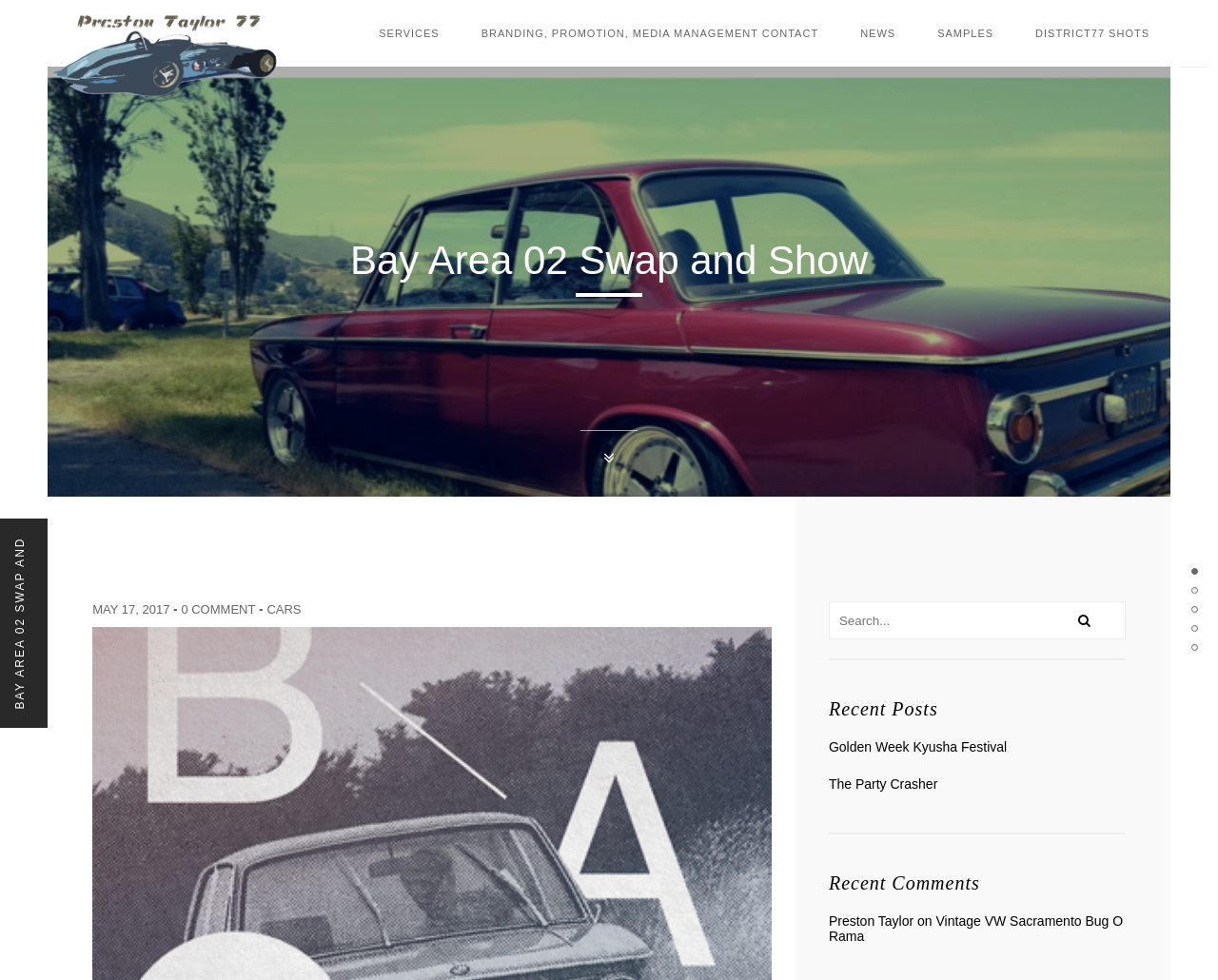Please determine the bounding box coordinates of the area that needs to be clicked to complete this task: 'Click SERVICES'. The coordinates must be four float numbers between 0 and 1, formatted as [left, top, right, bottom].

[0.294, 0.019, 0.378, 0.05]